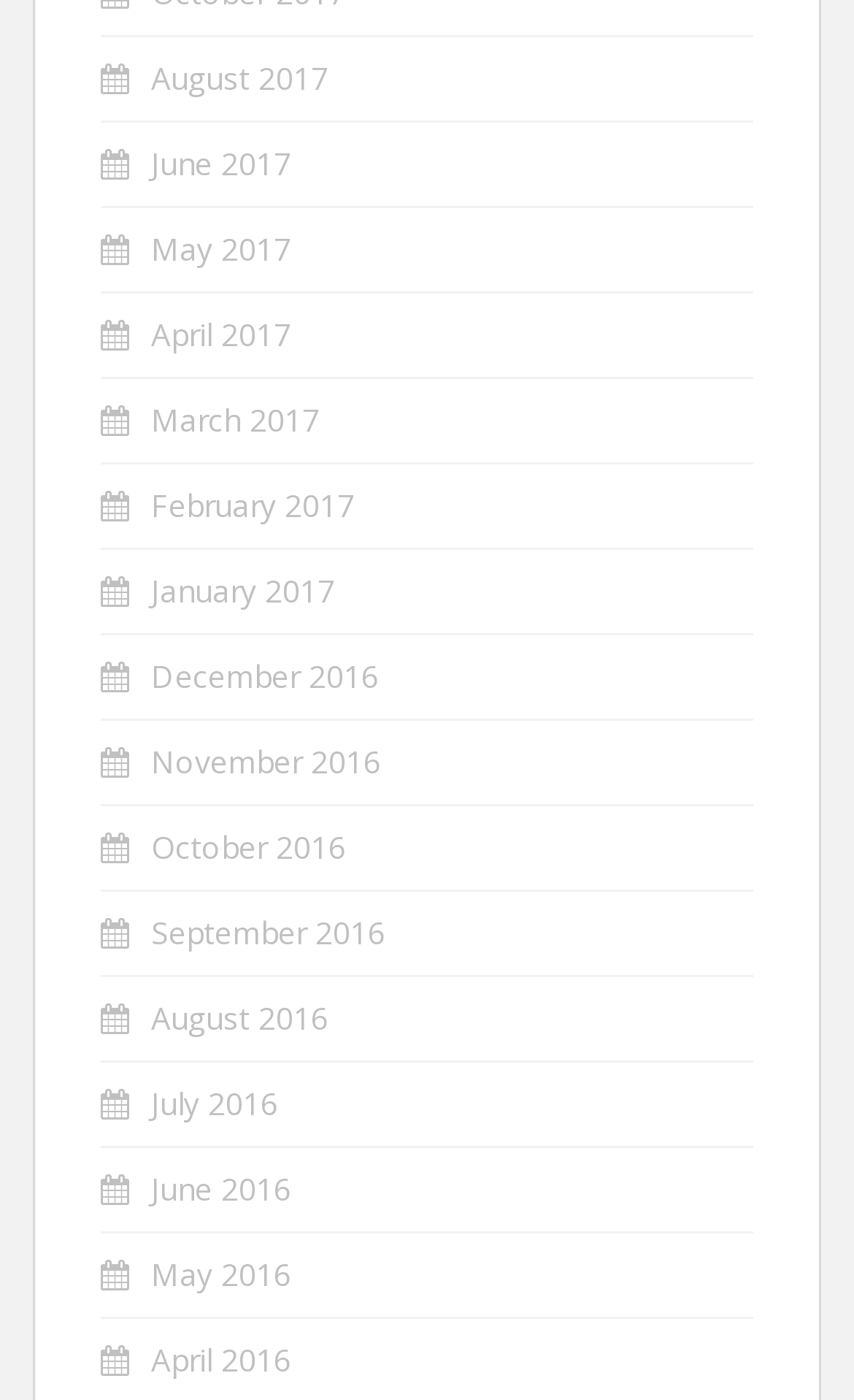Identify the coordinates of the bounding box for the element that must be clicked to accomplish the instruction: "view June 2016".

[0.177, 0.834, 0.341, 0.864]